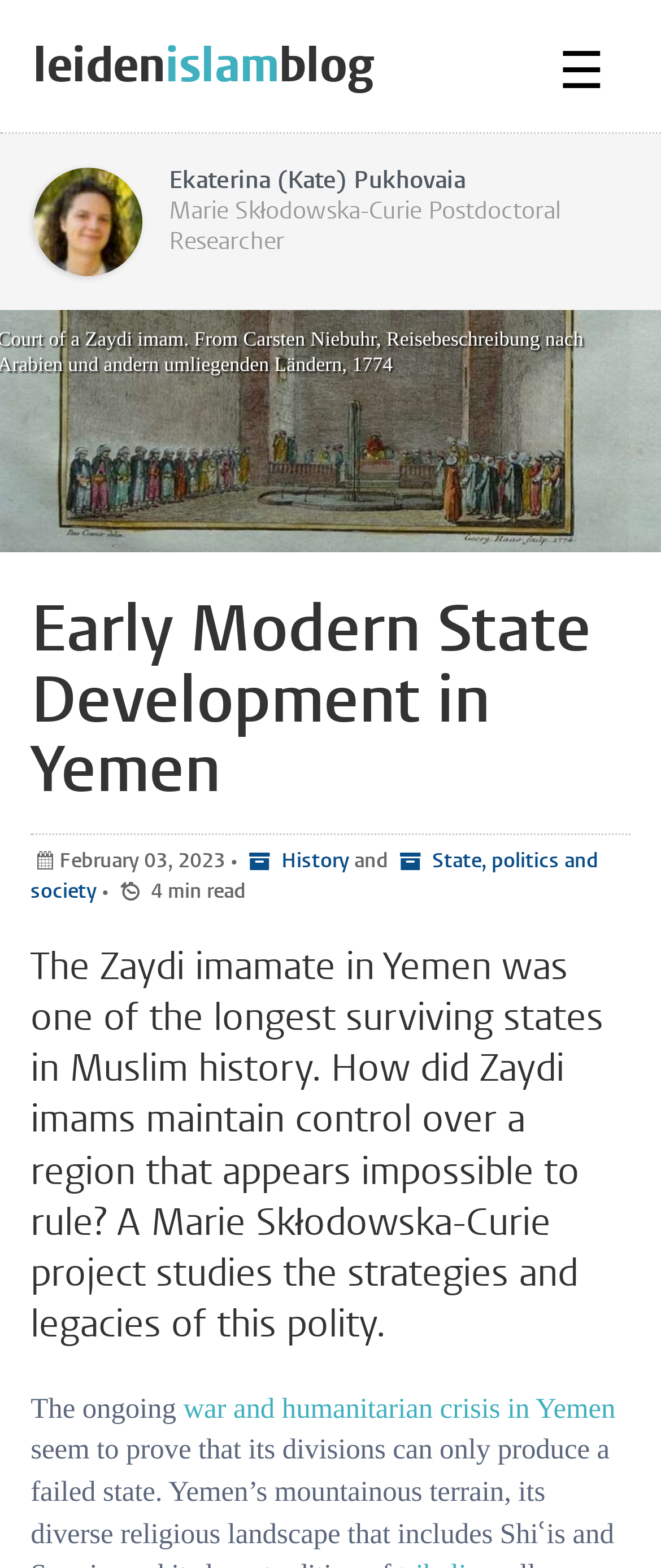What is the researcher's position?
Make sure to answer the question with a detailed and comprehensive explanation.

The researcher's position can be found in the static text element with a bounding box coordinate of [0.255, 0.124, 0.848, 0.164], which contains the text 'Marie Skłodowska-Curie Postdoctoral Researcher'.